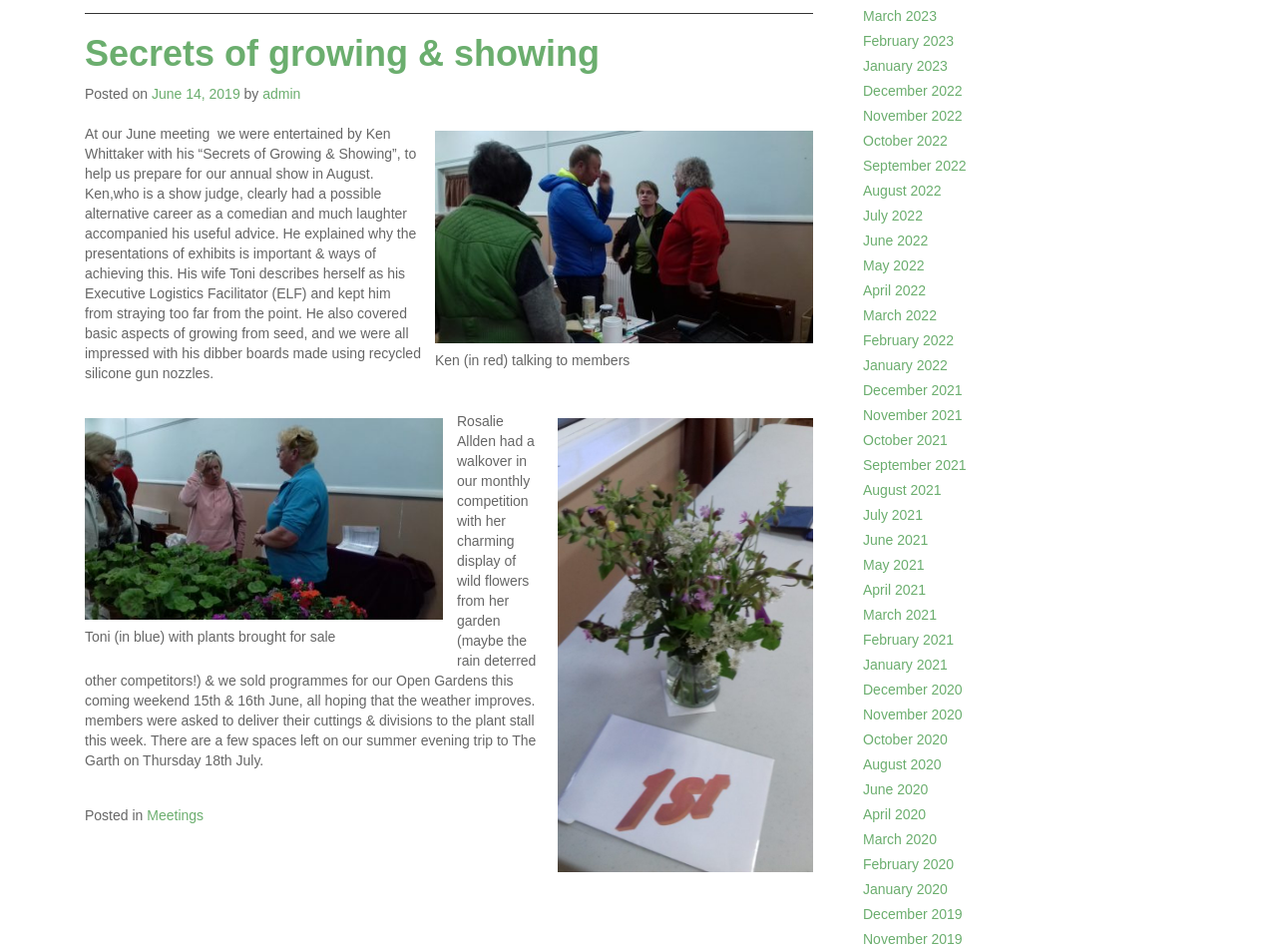Locate the bounding box coordinates of the region to be clicked to comply with the following instruction: "Read the article about Secrets of growing & showing". The coordinates must be four float numbers between 0 and 1, in the form [left, top, right, bottom].

[0.066, 0.035, 0.47, 0.078]